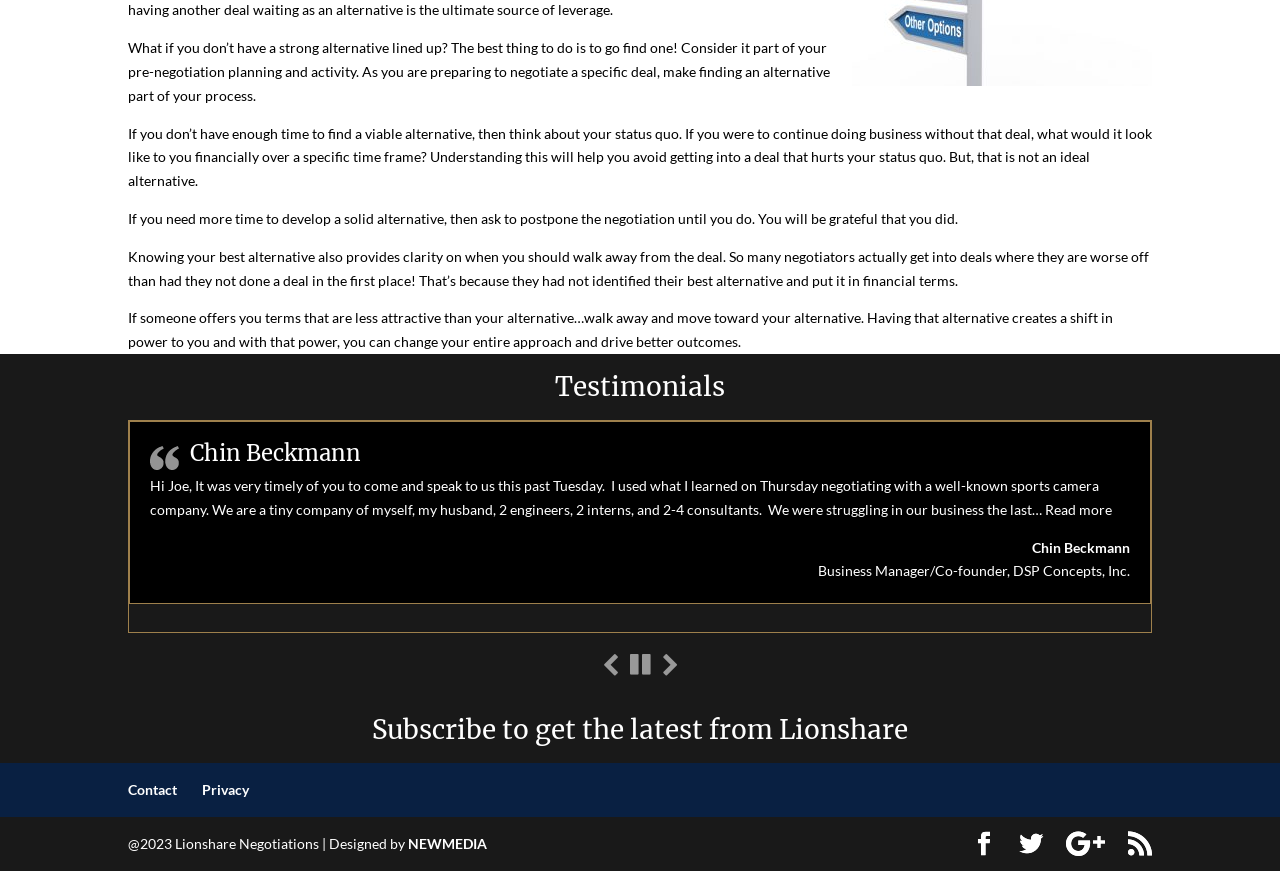Find the bounding box coordinates for the HTML element specified by: "RSS".

[0.881, 0.955, 0.9, 0.983]